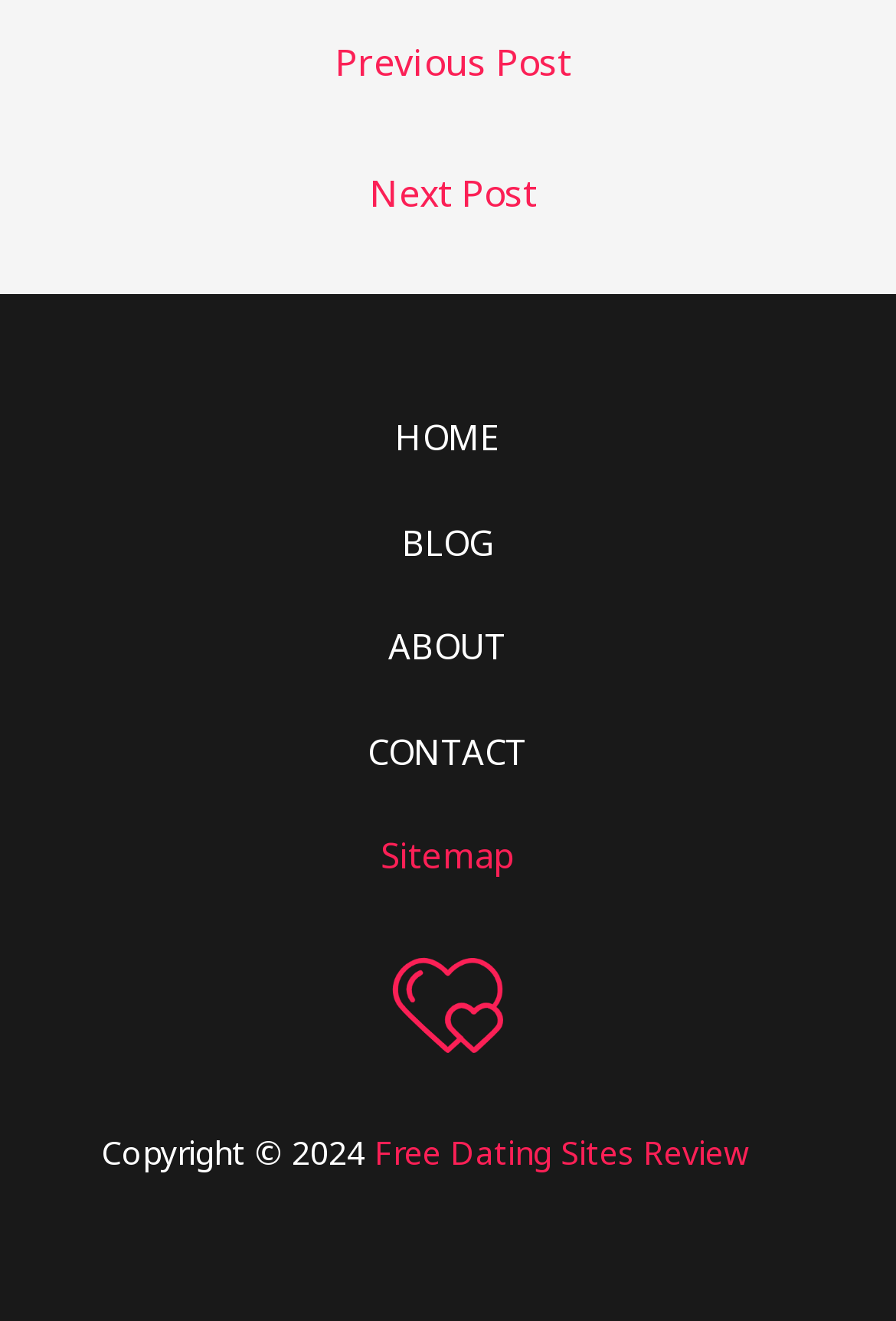Please provide a detailed answer to the question below by examining the image:
What is the purpose of the 'Previous Post' and 'Next Post' links?

The 'Previous Post' and 'Next Post' links are likely used to navigate between blog posts or articles on the webpage, allowing users to easily access previous or next content.